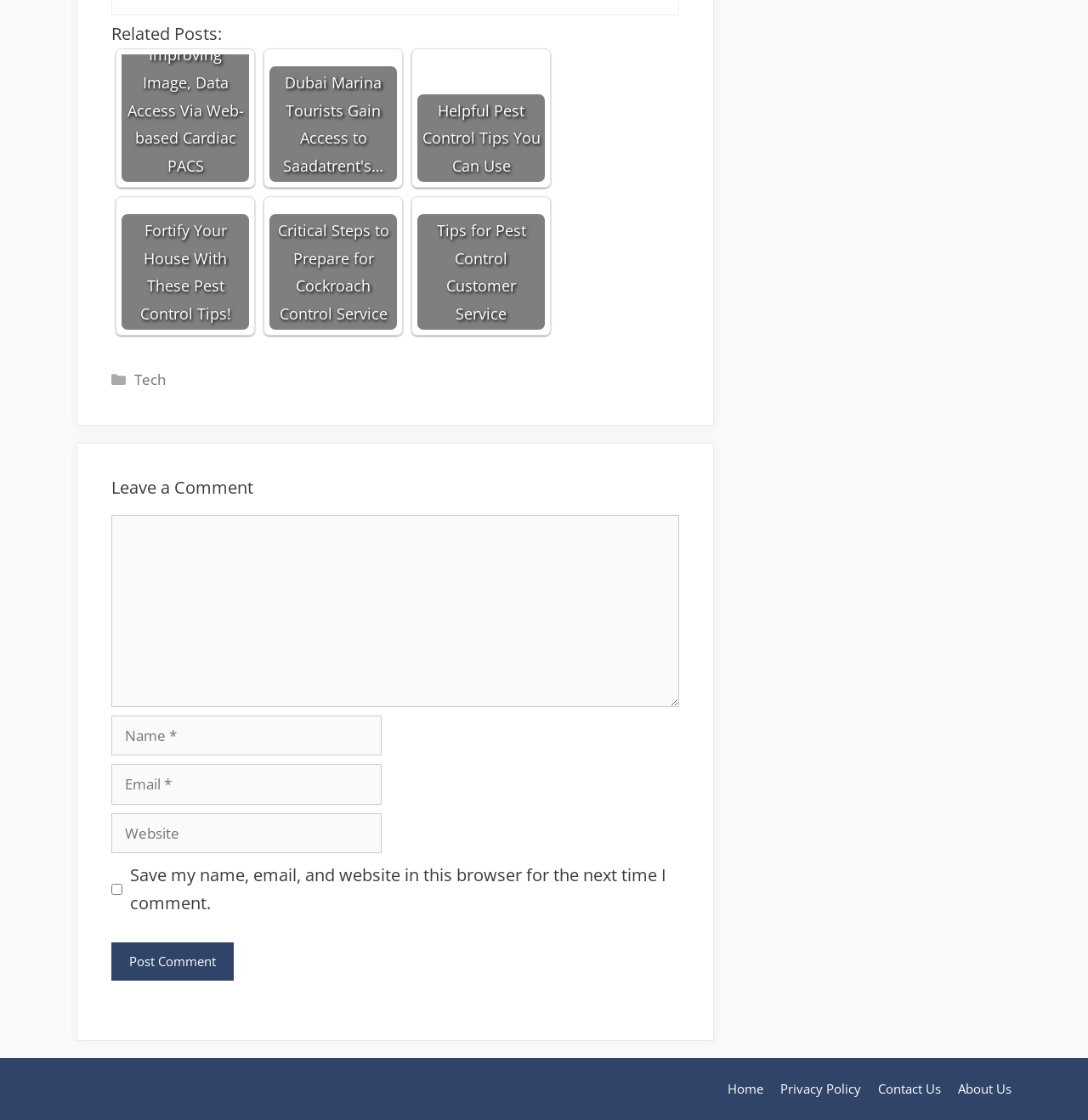Identify the bounding box coordinates of the element that should be clicked to fulfill this task: "Leave a comment". The coordinates should be provided as four float numbers between 0 and 1, i.e., [left, top, right, bottom].

[0.102, 0.426, 0.624, 0.444]